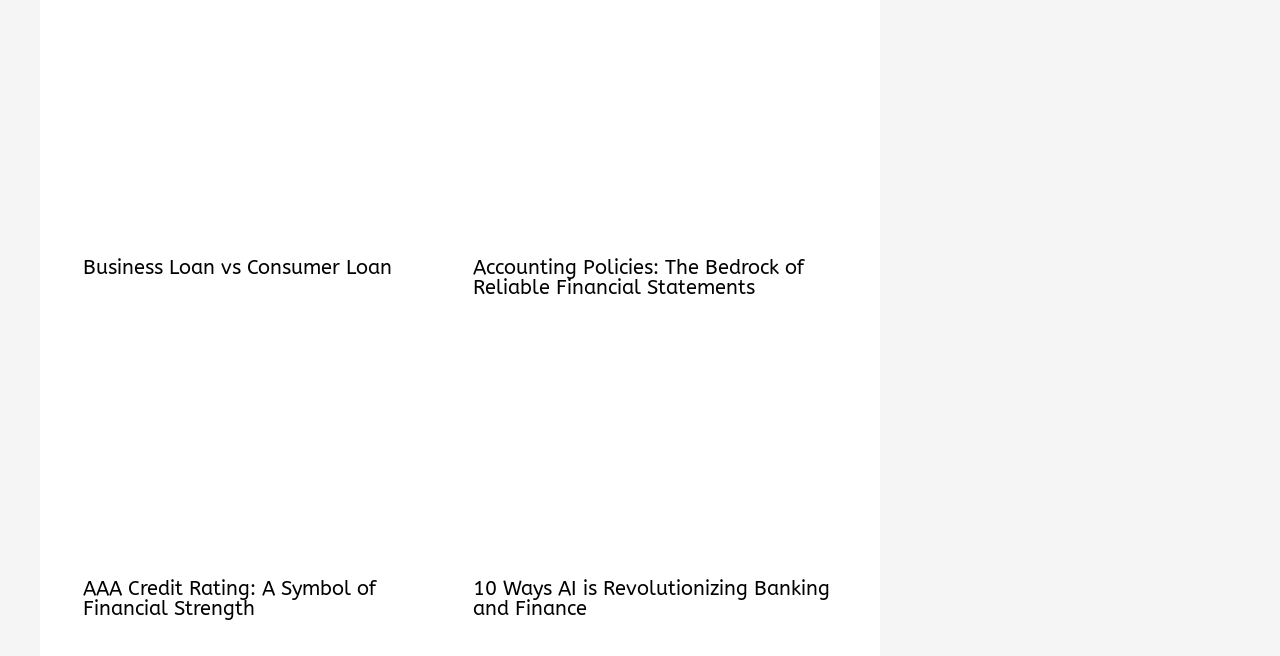Show the bounding box coordinates of the element that should be clicked to complete the task: "Read more about 10 Ways AI is Revolutionizing Banking and Finance".

[0.369, 0.88, 0.648, 0.945]